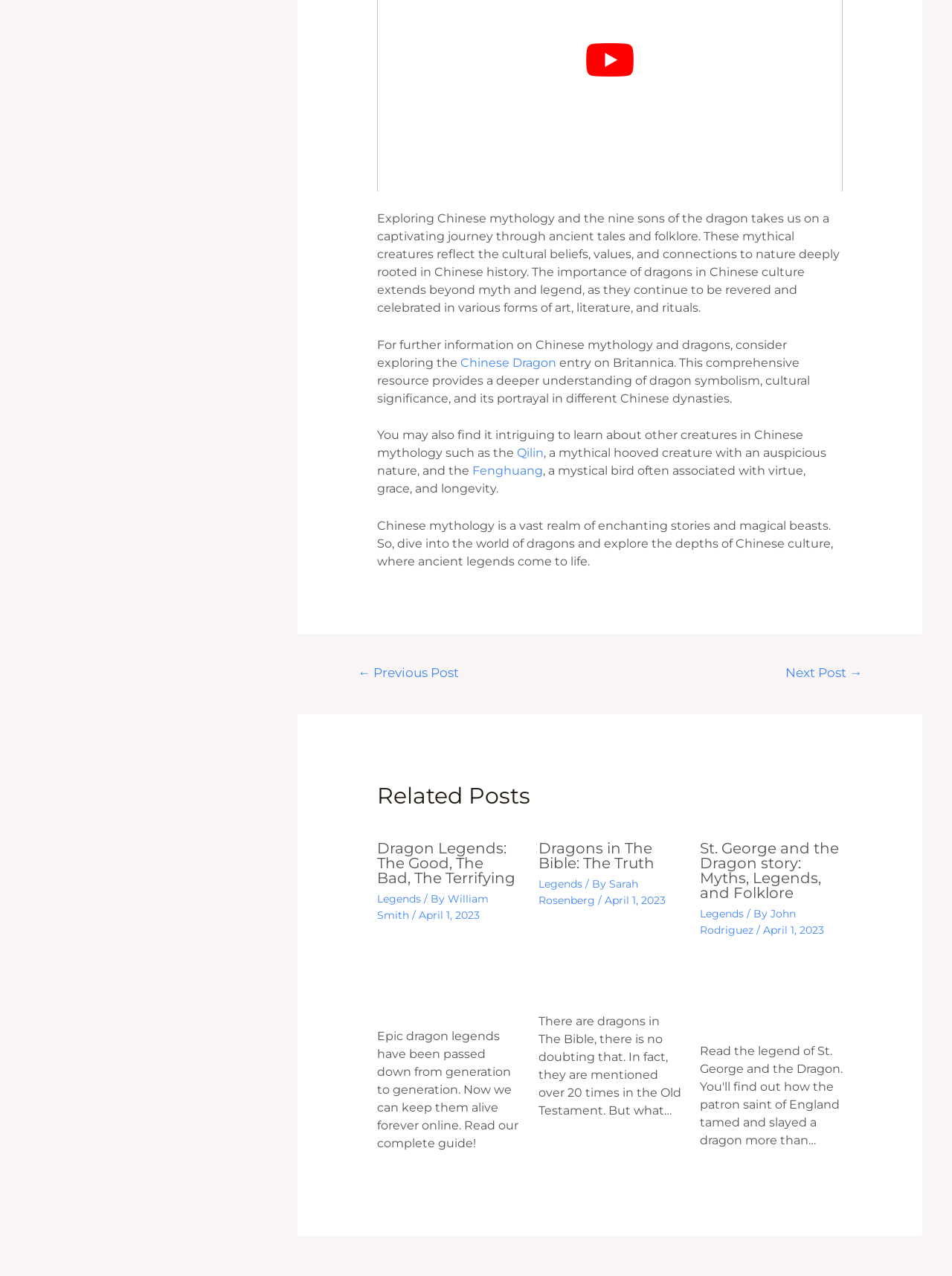Using the given element description, provide the bounding box coordinates (top-left x, top-left y, bottom-right x, bottom-right y) for the corresponding UI element in the screenshot: Policy Responses

None